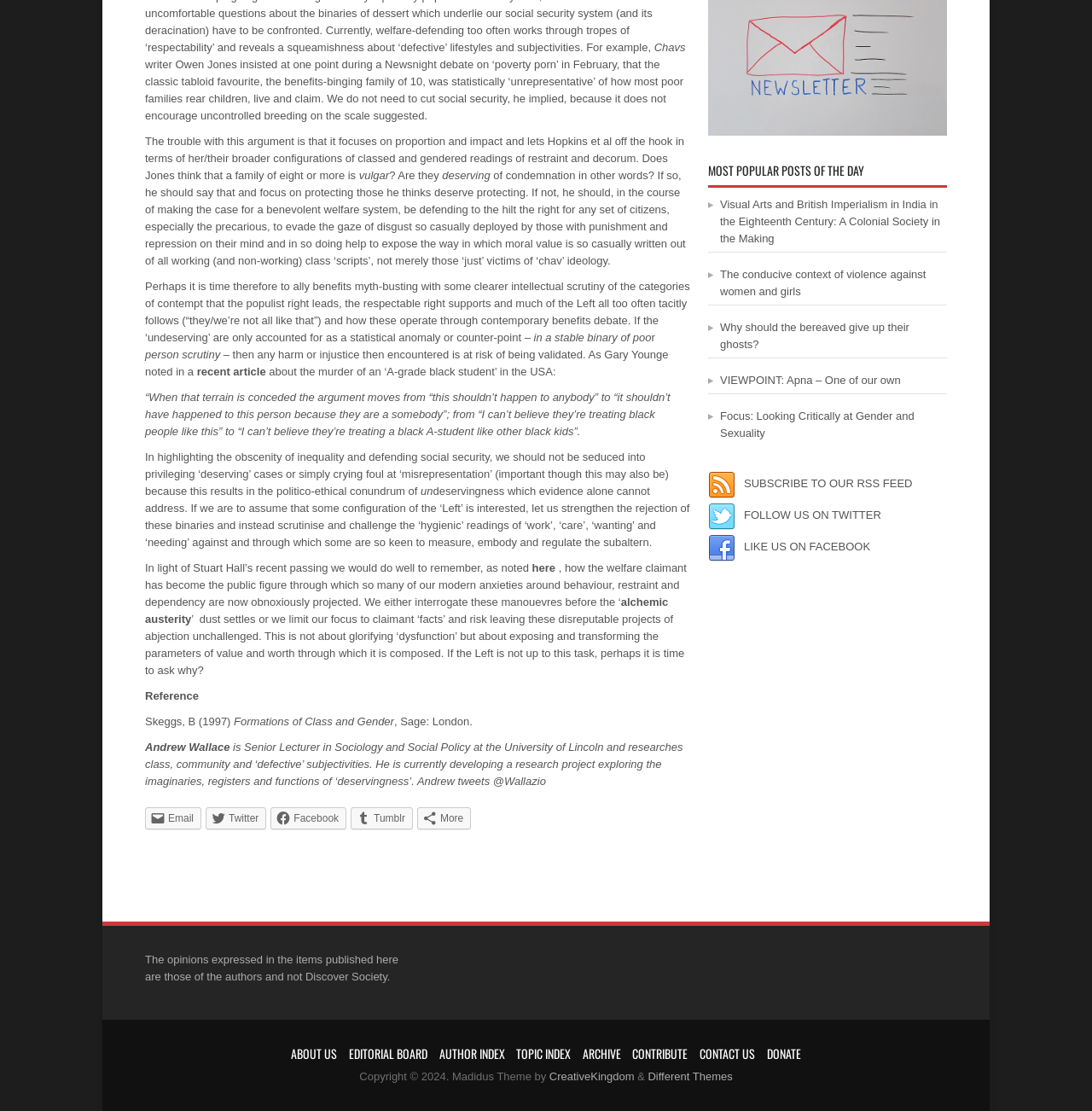Can you give a detailed response to the following question using the information from the image? What is the author of the article?

The author of the article is mentioned at the bottom of the page, where it says 'Andrew Wallace is Senior Lecturer in Sociology and Social Policy at the University of Lincoln and researches class, community and ‘defective’ subjectivities.'